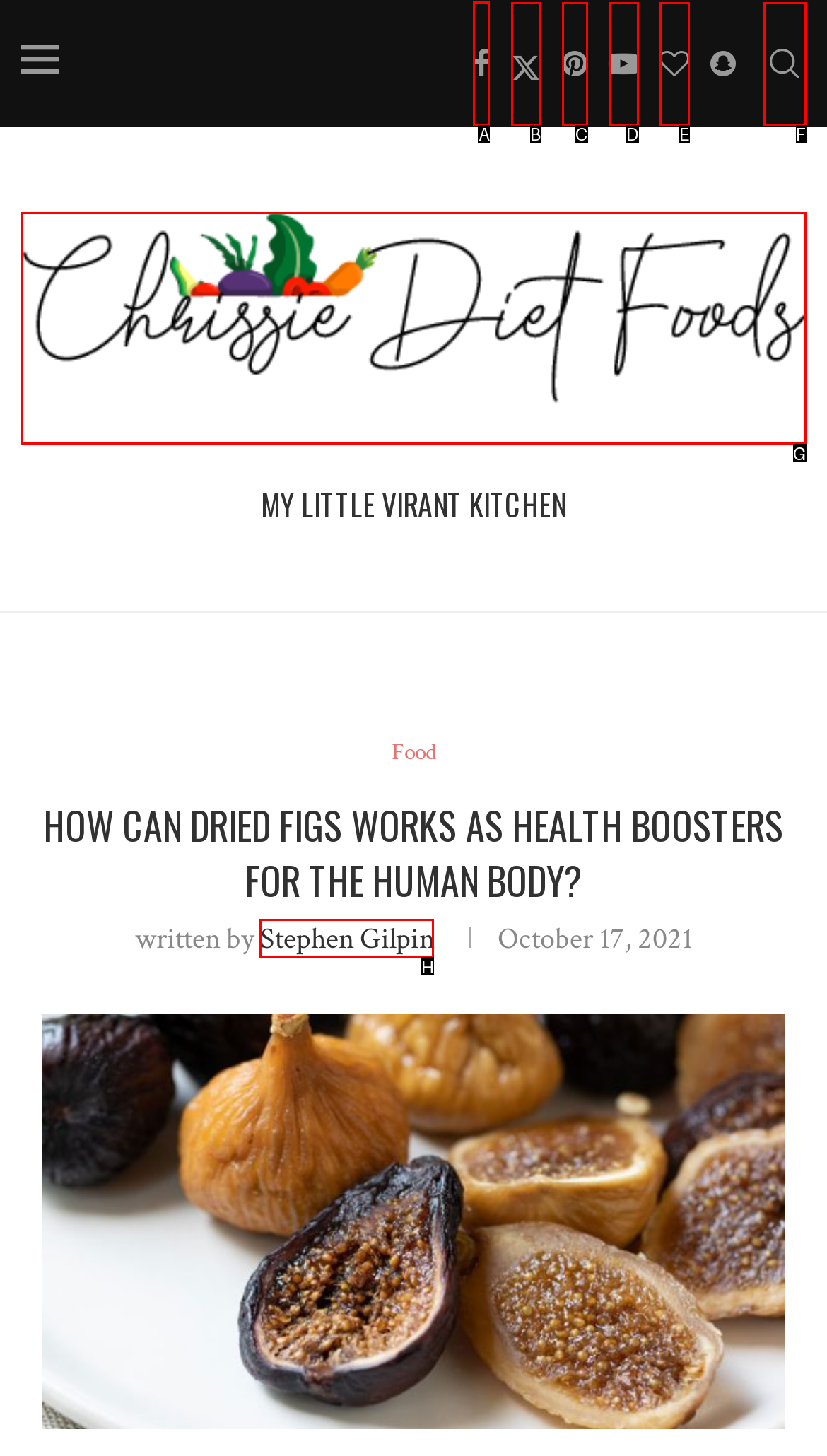Tell me which letter corresponds to the UI element that should be clicked to fulfill this instruction: Visit Facebook page
Answer using the letter of the chosen option directly.

A